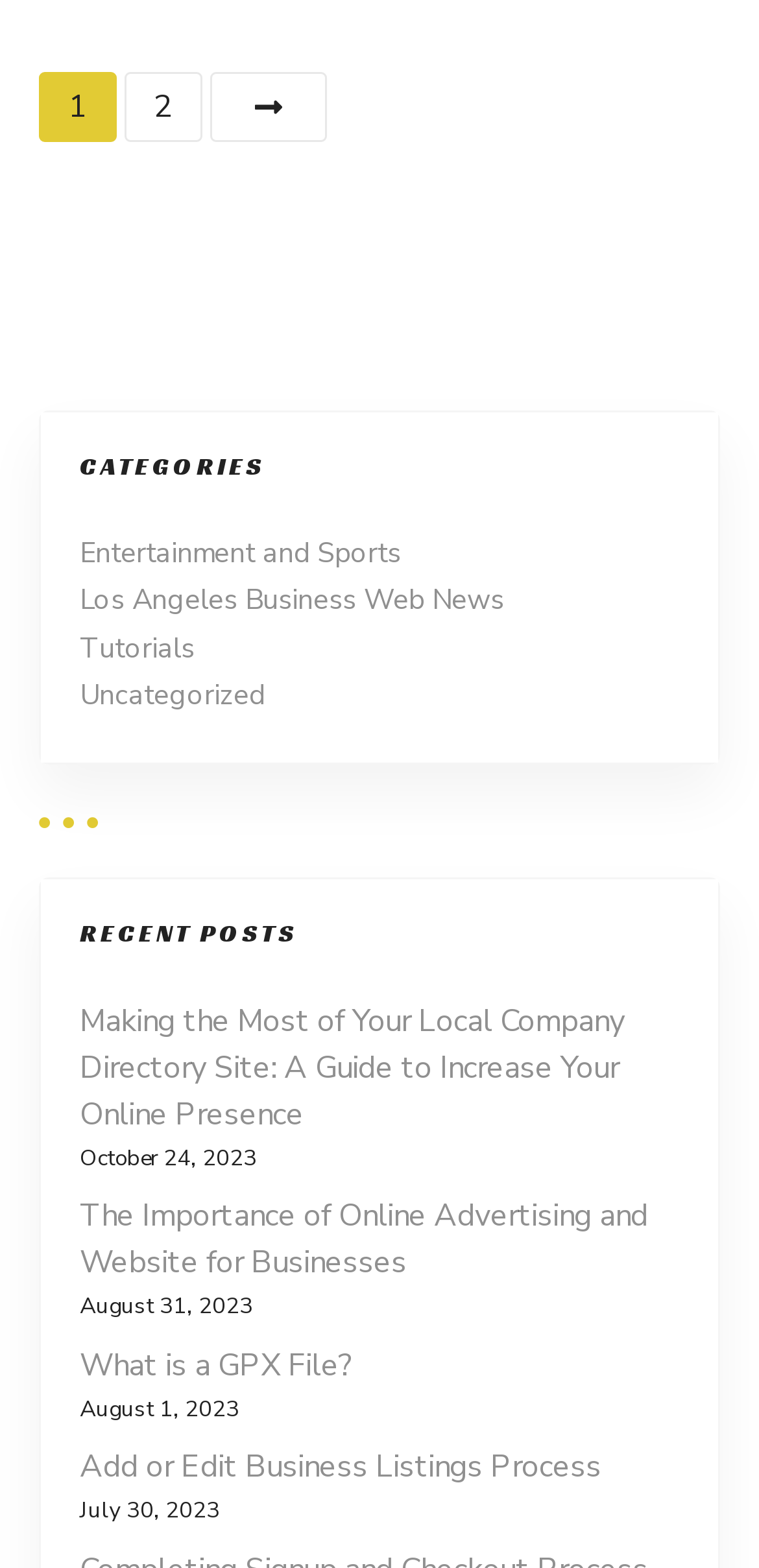Determine the bounding box coordinates of the UI element described below. Use the format (top-left x, top-left y, bottom-right x, bottom-right y) with floating point numbers between 0 and 1: Entertainment and Sports

[0.105, 0.34, 0.528, 0.367]